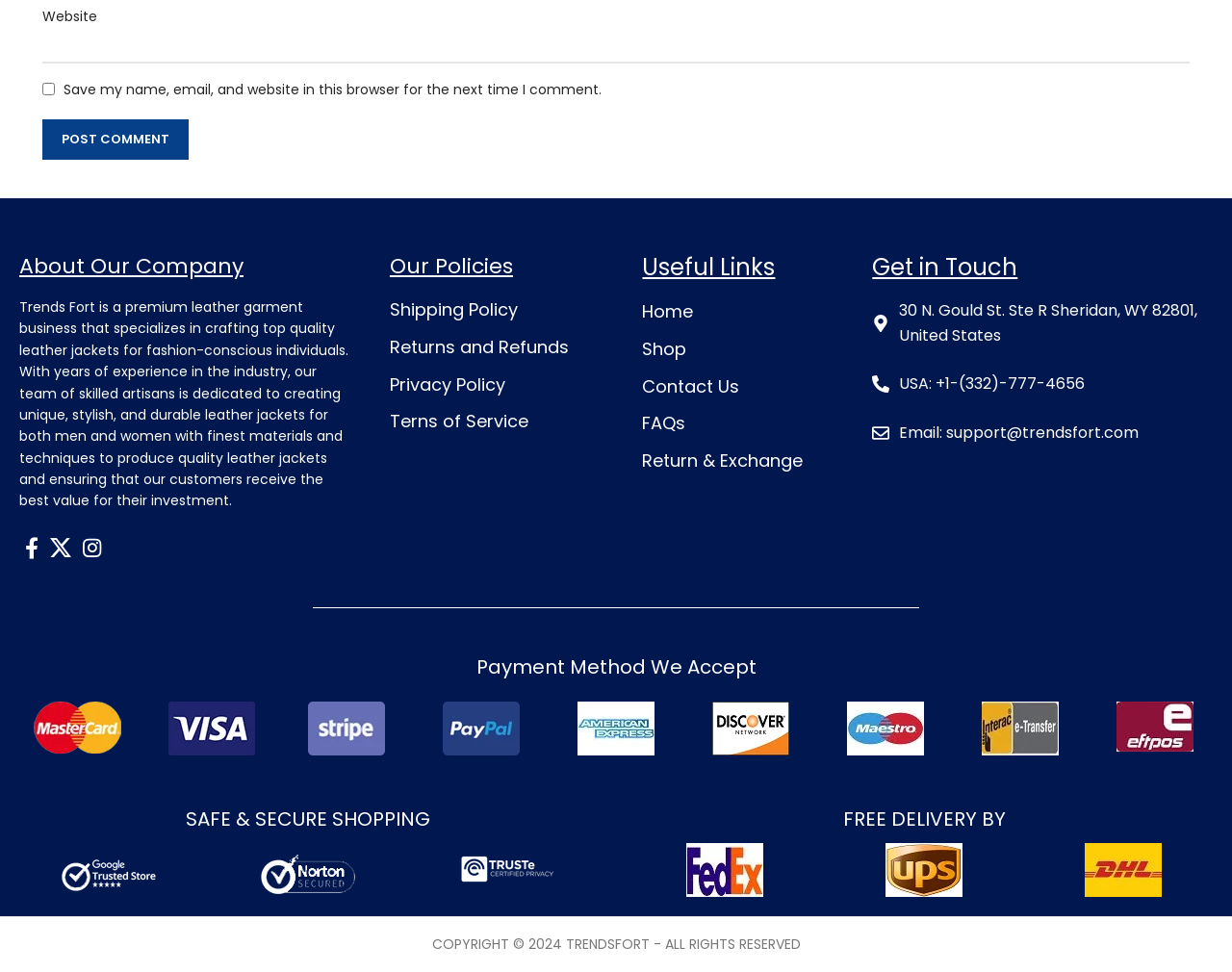Select the bounding box coordinates of the element I need to click to carry out the following instruction: "Contact Us".

[0.521, 0.384, 0.692, 0.412]